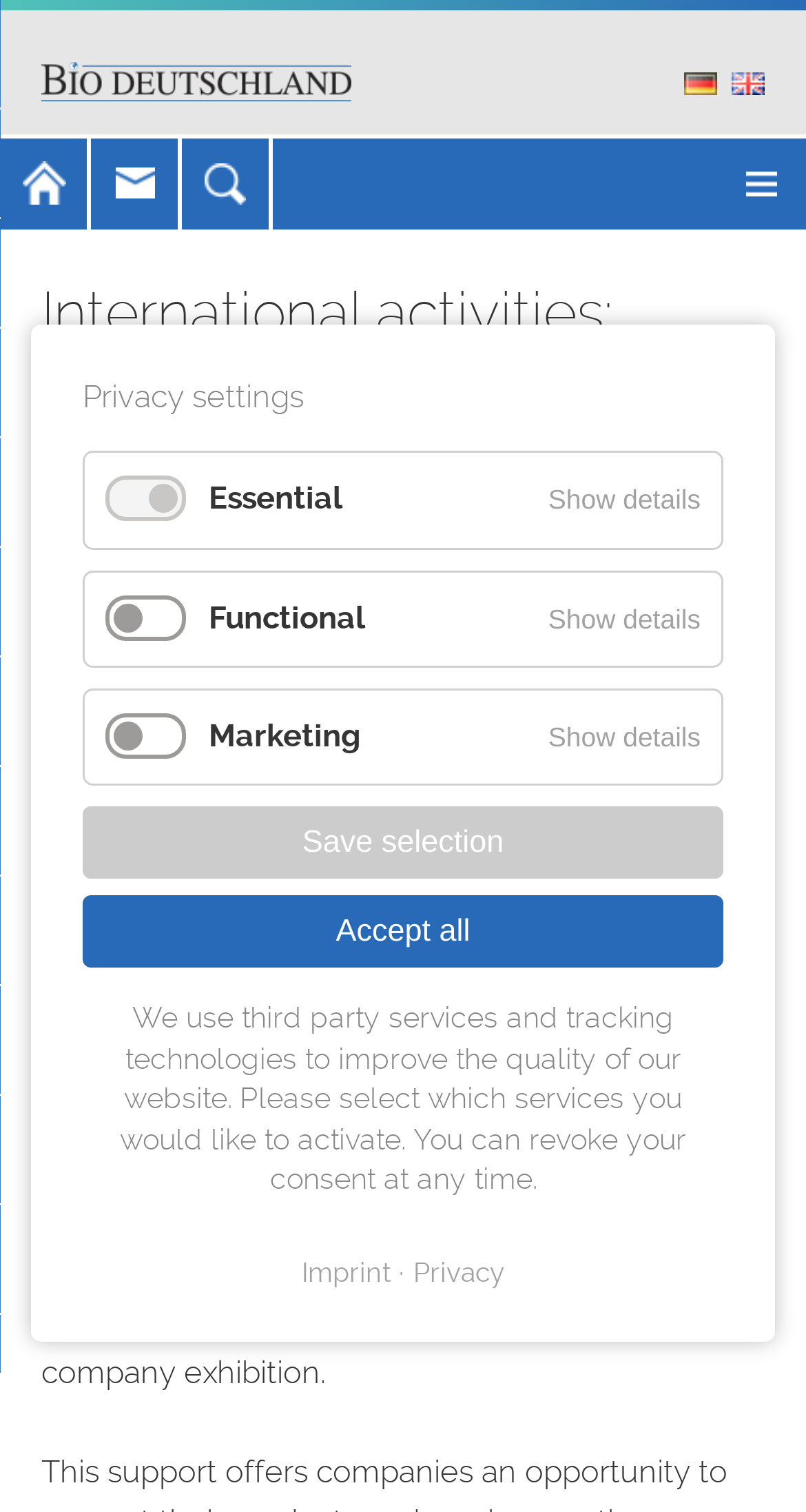What is the event mentioned in the webpage?
Please craft a detailed and exhaustive response to the question.

The webpage mentions Analytica China 2010 and 2012, which suggests that it is an event related to analysis, diagnostics, laboratory technology, and biotechnology sectors.